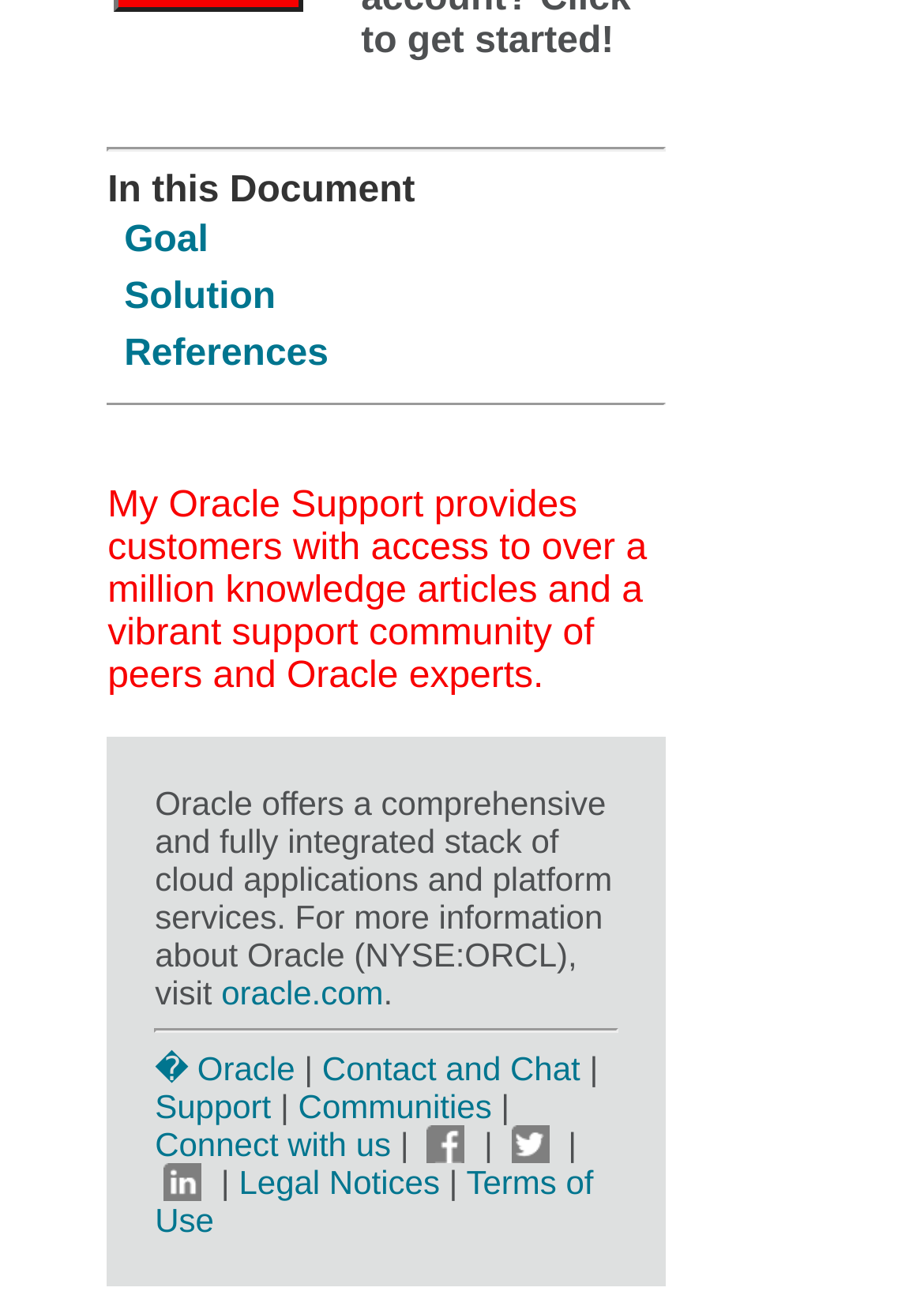Answer the following inquiry with a single word or phrase:
What is the text above the first table?

In this Document